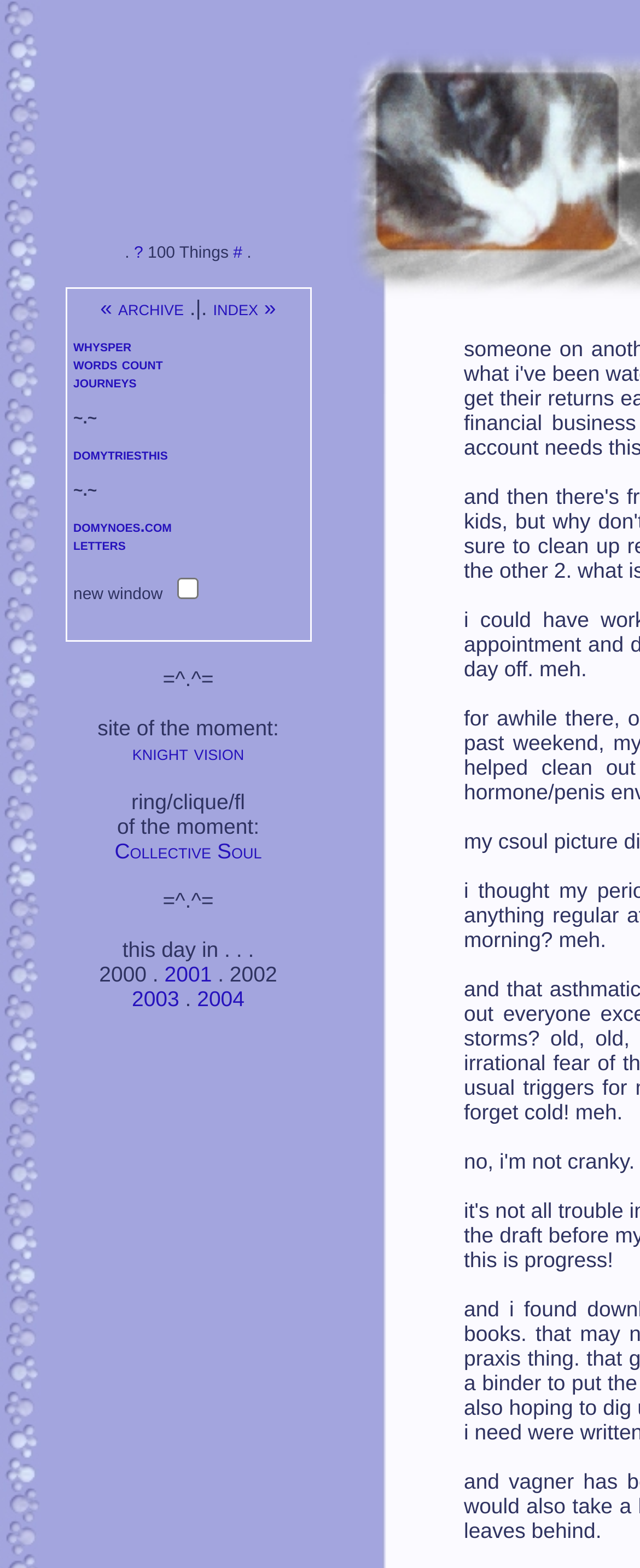Find the bounding box coordinates of the element to click in order to complete the given instruction: "View the 'Collective Soul' page."

[0.179, 0.535, 0.409, 0.551]